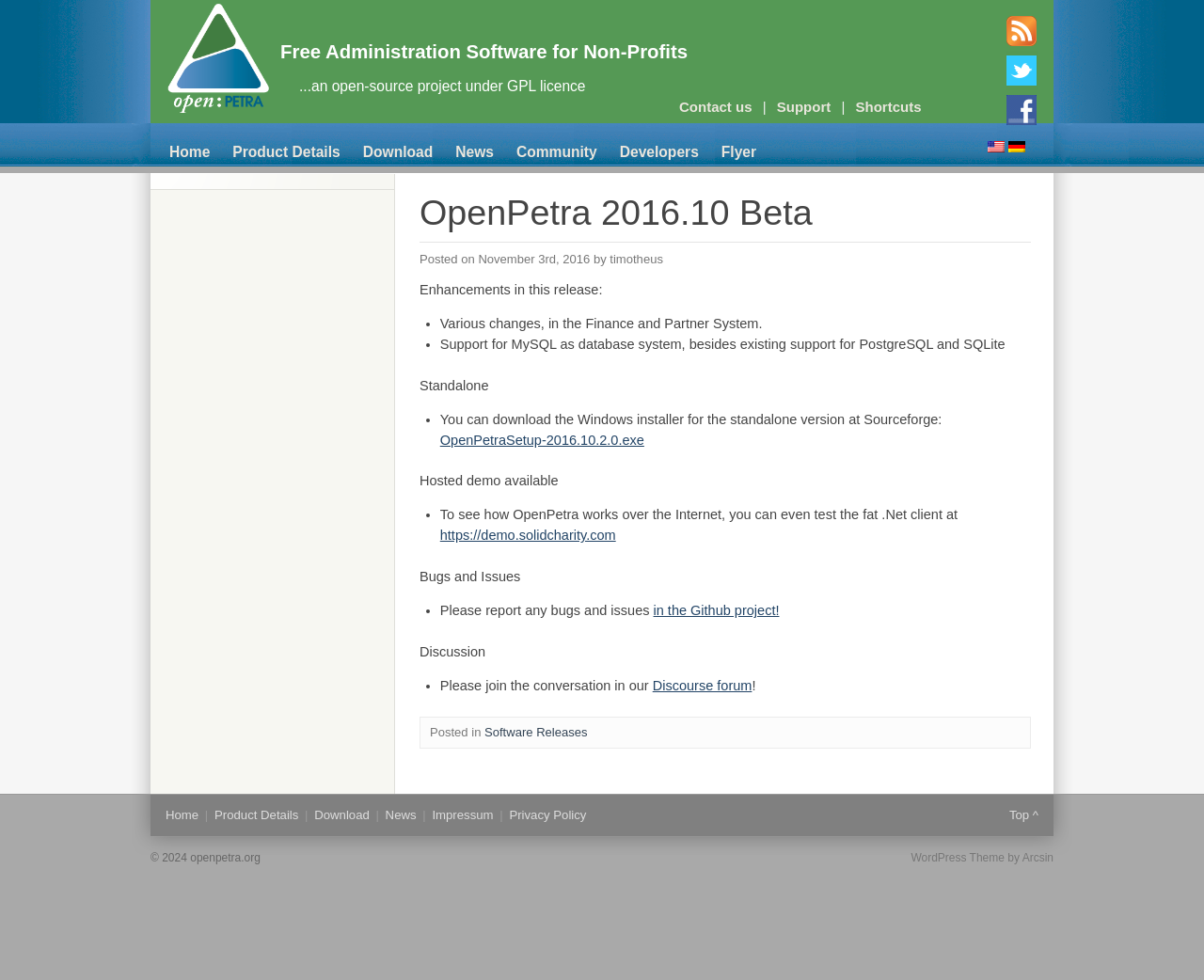Give the bounding box coordinates for the element described by: "Home".

[0.138, 0.824, 0.165, 0.839]